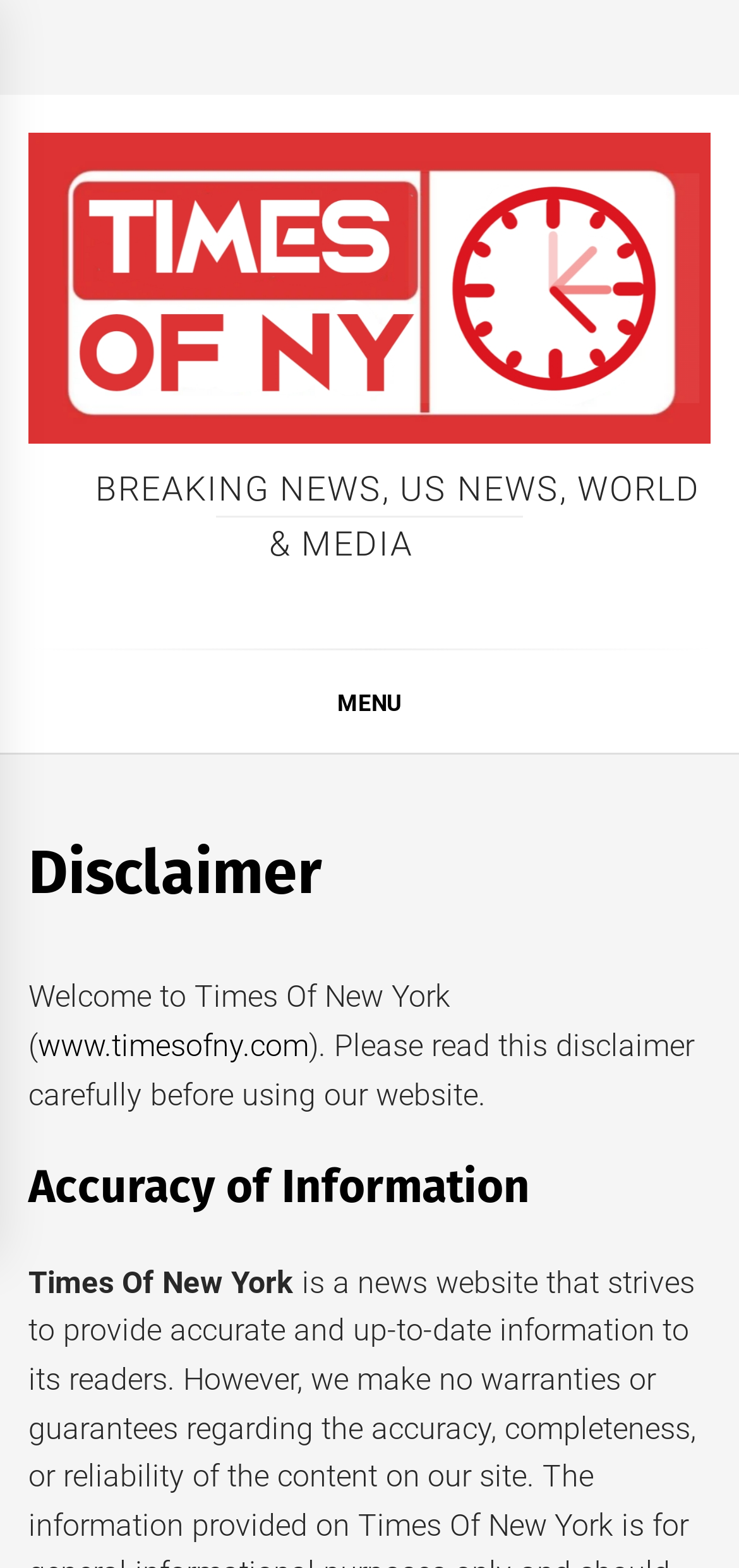Generate a thorough explanation of the webpage's elements.

The webpage is a disclaimer page for Times Of New York. At the top, there is a link taking up most of the width of the page. Below it, there is a horizontal menu bar with a "MENU" link. 

Underneath the menu bar, there is a heading that reads "Disclaimer" in a prominent font size. This heading is followed by a paragraph of text that welcomes users to Times Of New York and provides a link to the website. The paragraph also informs users to read the disclaimer carefully before using the website.

Further down, there is a subheading titled "Accuracy of Information". Below this subheading, there is a mention of "Times Of New York" again. 

At the top of the page, there is also a horizontal strip with a series of links or tabs, labeled as "BREAKING NEWS, US NEWS, WORLD & MEDIA".